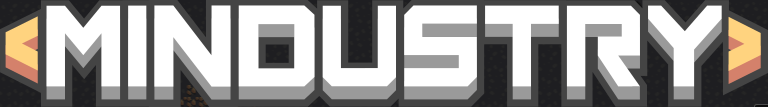What type of experience does 'Mindustry' offer?
Using the screenshot, give a one-word or short phrase answer.

Strategic multiplayer